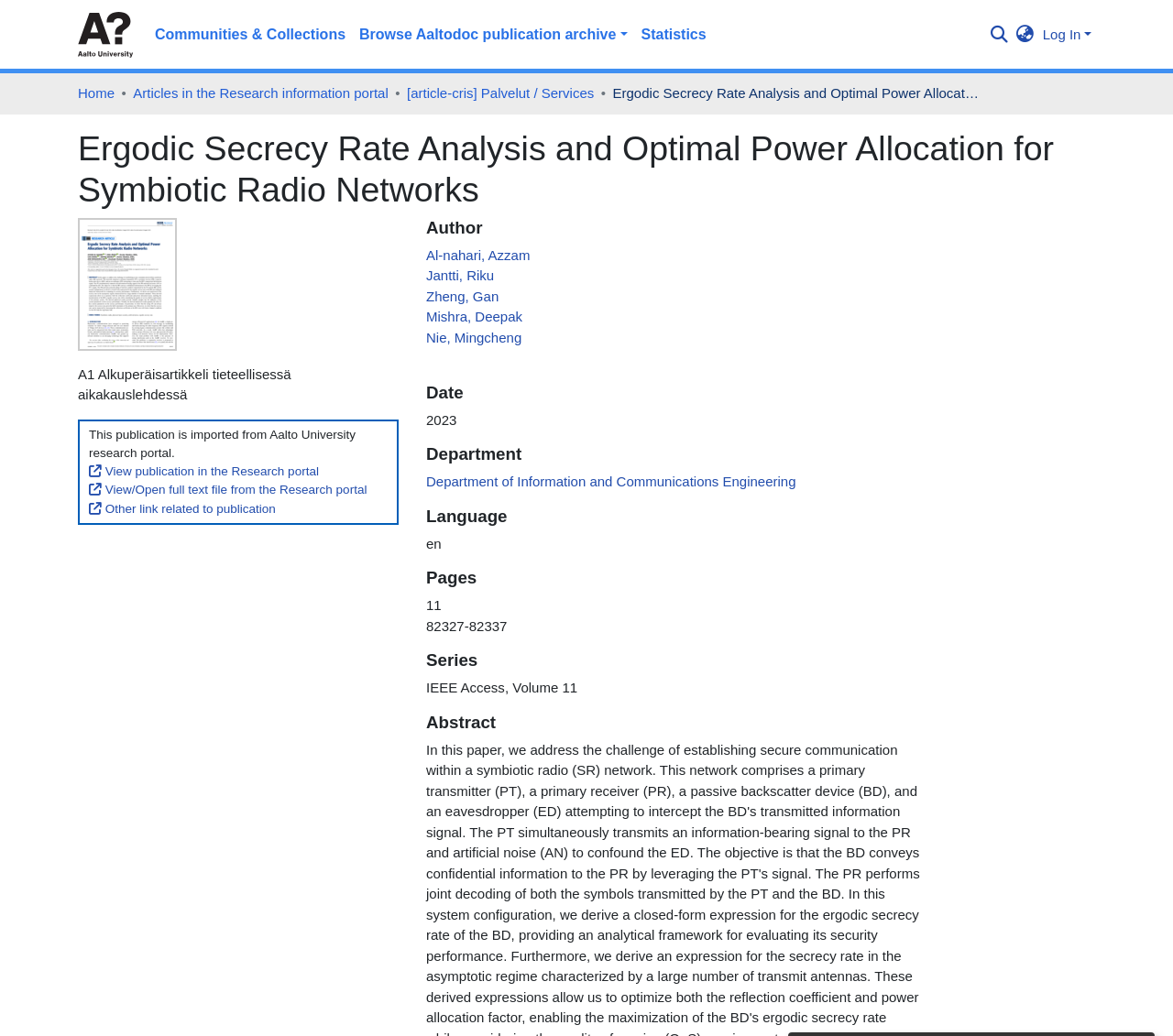Based on the element description Statistics, identify the bounding box coordinates for the UI element. The coordinates should be in the format (top-left x, top-left y, bottom-right x, bottom-right y) and within the 0 to 1 range.

[0.541, 0.016, 0.608, 0.051]